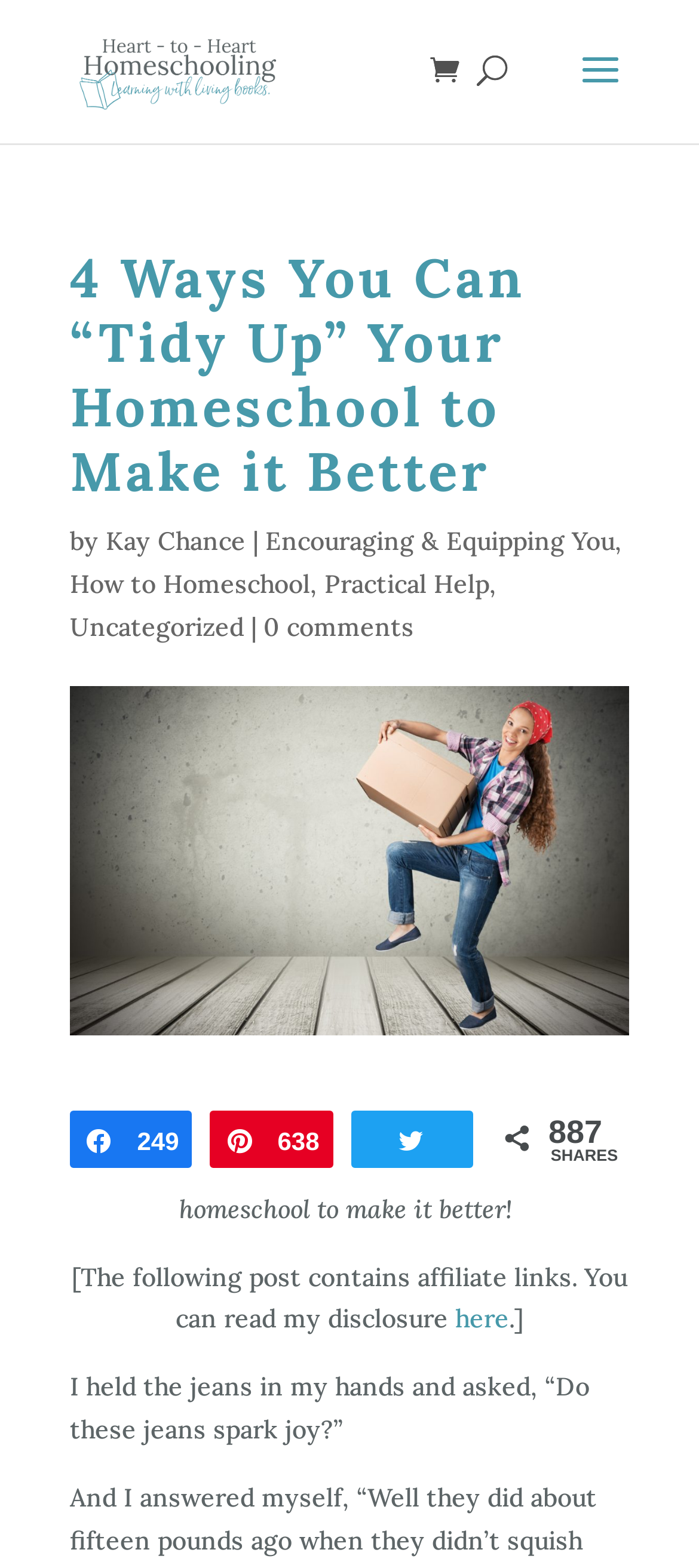Locate the bounding box coordinates of the element that should be clicked to execute the following instruction: "Read more about How to Homeschool".

[0.1, 0.362, 0.444, 0.382]